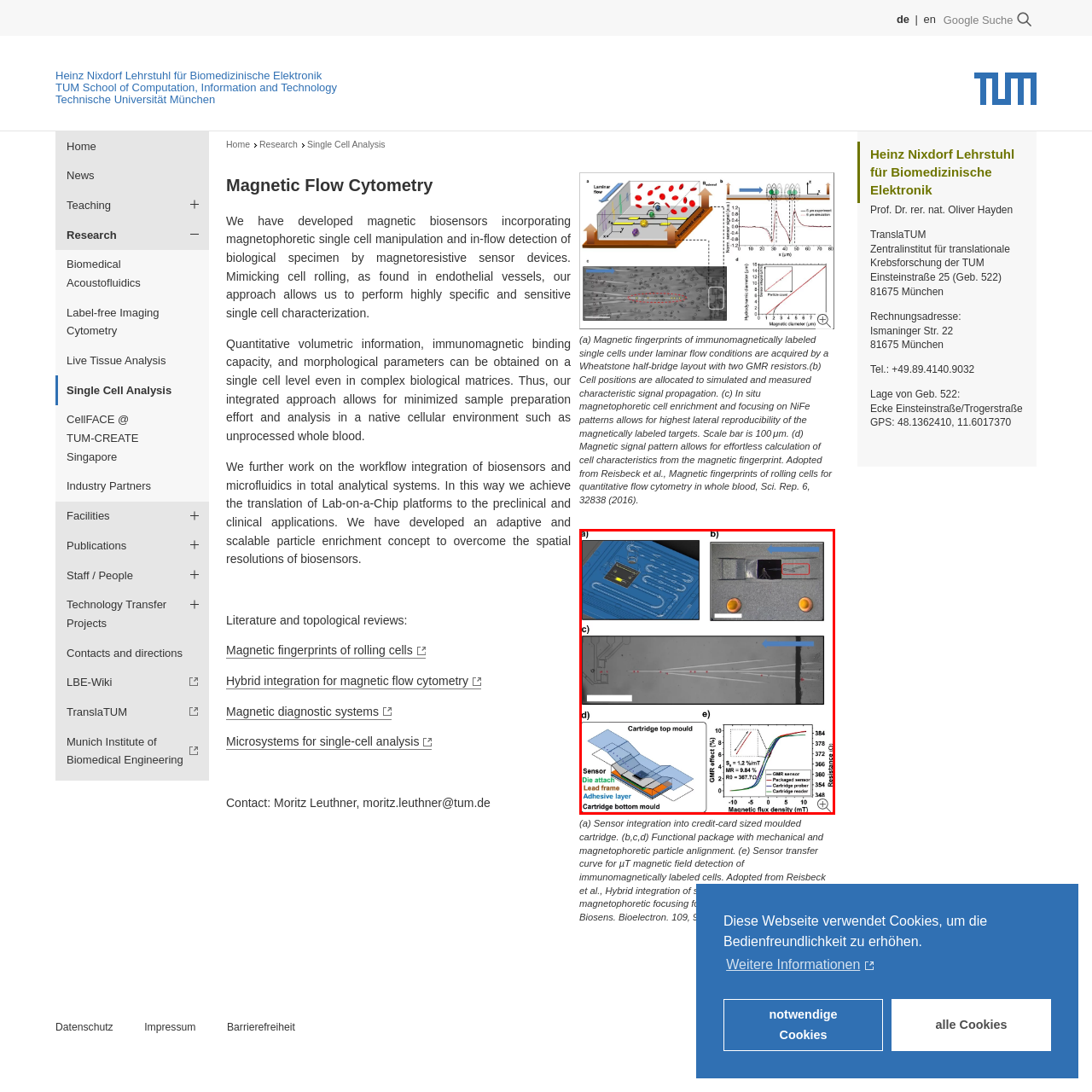Generate a detailed description of the content found inside the red-outlined section of the image.

The image presents five panels labeled (a) through (e) showcasing various aspects of a magnetic flow cytometry system.

- **(a)** Displays a close-up view of a sensor integrated into a credit-card-sized molded cartridge, emphasizing its detailed design and compact size.
- **(b)** Shows the sensor in a laboratory setup, with an inset highlighting specific features of the sensor's layout. The image is accompanied by two yellow circular markers, possibly indicating key observation points for measurement.
- **(c)** Illustrates the fluidic pathways and alignment methods employed in the system, captured under controlled conditions to ensure clarity.
- **(d)** Provides a schematic representation of the cartridge design, detailing the arrangement of the sensor along with its components such as the die attach, lead frame, and adhesive layer, allowing for comprehensive insights into the cartridge construction.
- **(e)** Presents a graph showing the GMR (Giant Magnetoresistance) effect as a function of magnetic flux density, indicating performance metrics of the sensor along with some highlighted values and design features relevant to its operation.

Each panel contributes to a thorough understanding of the device's functionality and design principles, particularly in the context of single-cell analysis using magnetic manipulation techniques. The scale bar in the images indicates that the sizes are consistent with high-precision instrumentation in a biological application, with a focus on efficiency and sensitivity.